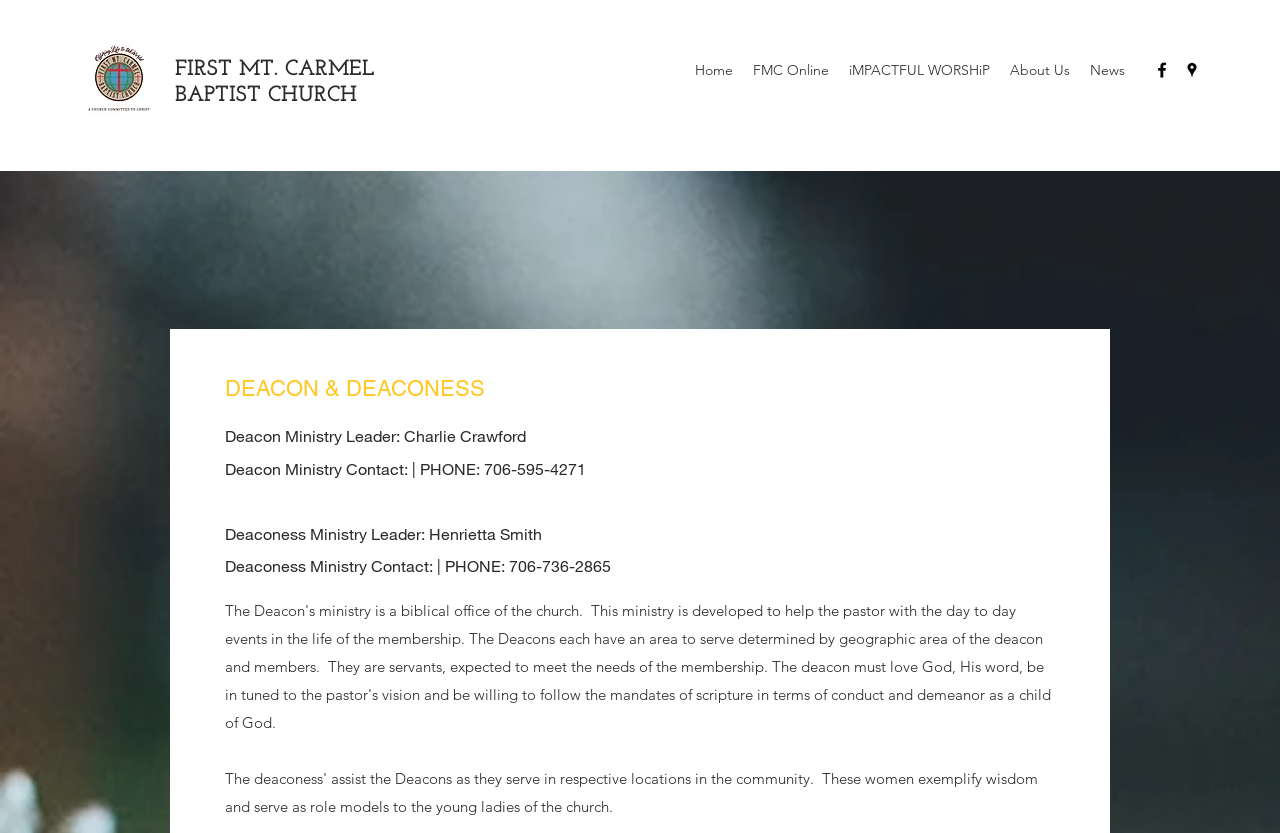Determine the main heading text of the webpage.

FIRST MT. CARMEL